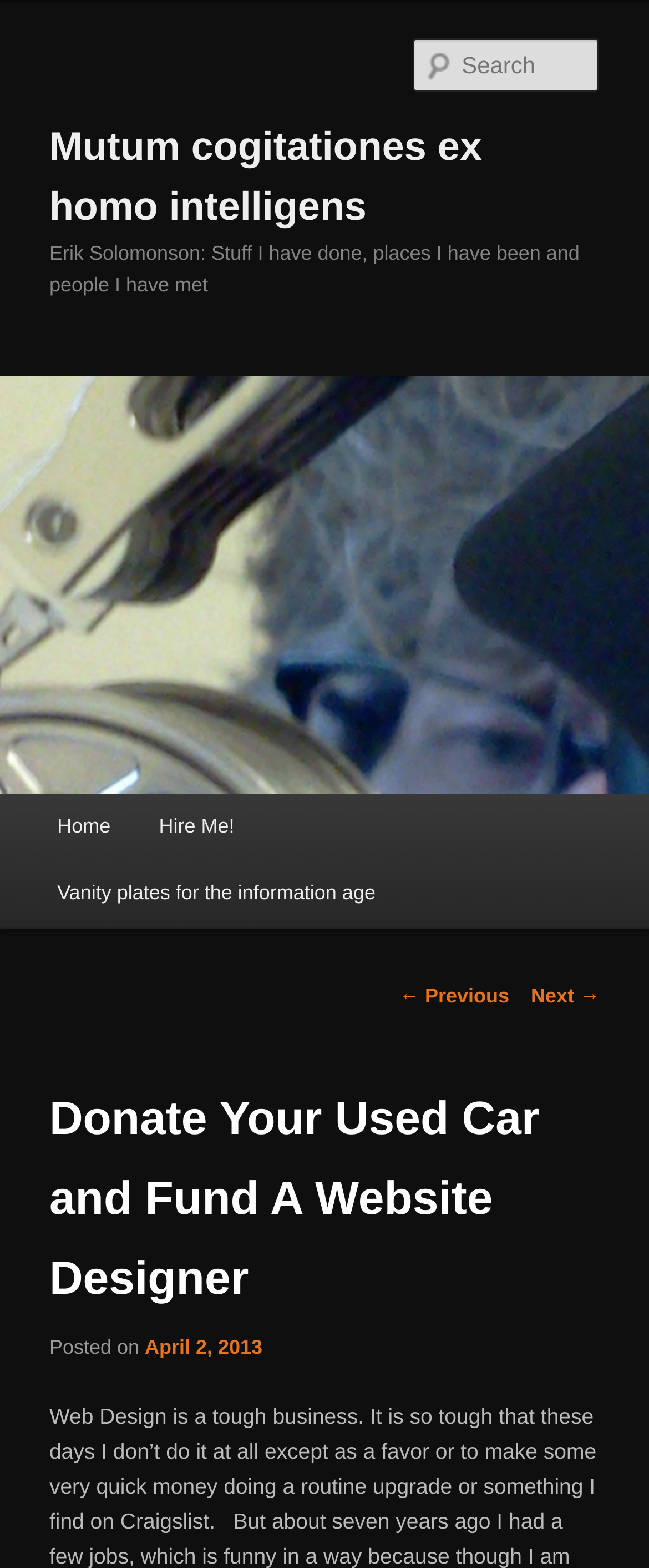How many headings are there on the webpage?
Please provide a comprehensive and detailed answer to the question.

I counted the headings on the webpage and found five: 'Mutum cogitationes ex homo intelligens', 'Erik Solomonson: Stuff I have done, places I have been and people I have met', 'Main menu', 'Post navigation', and 'Donate Your Used Car and Fund A Website Designer'.